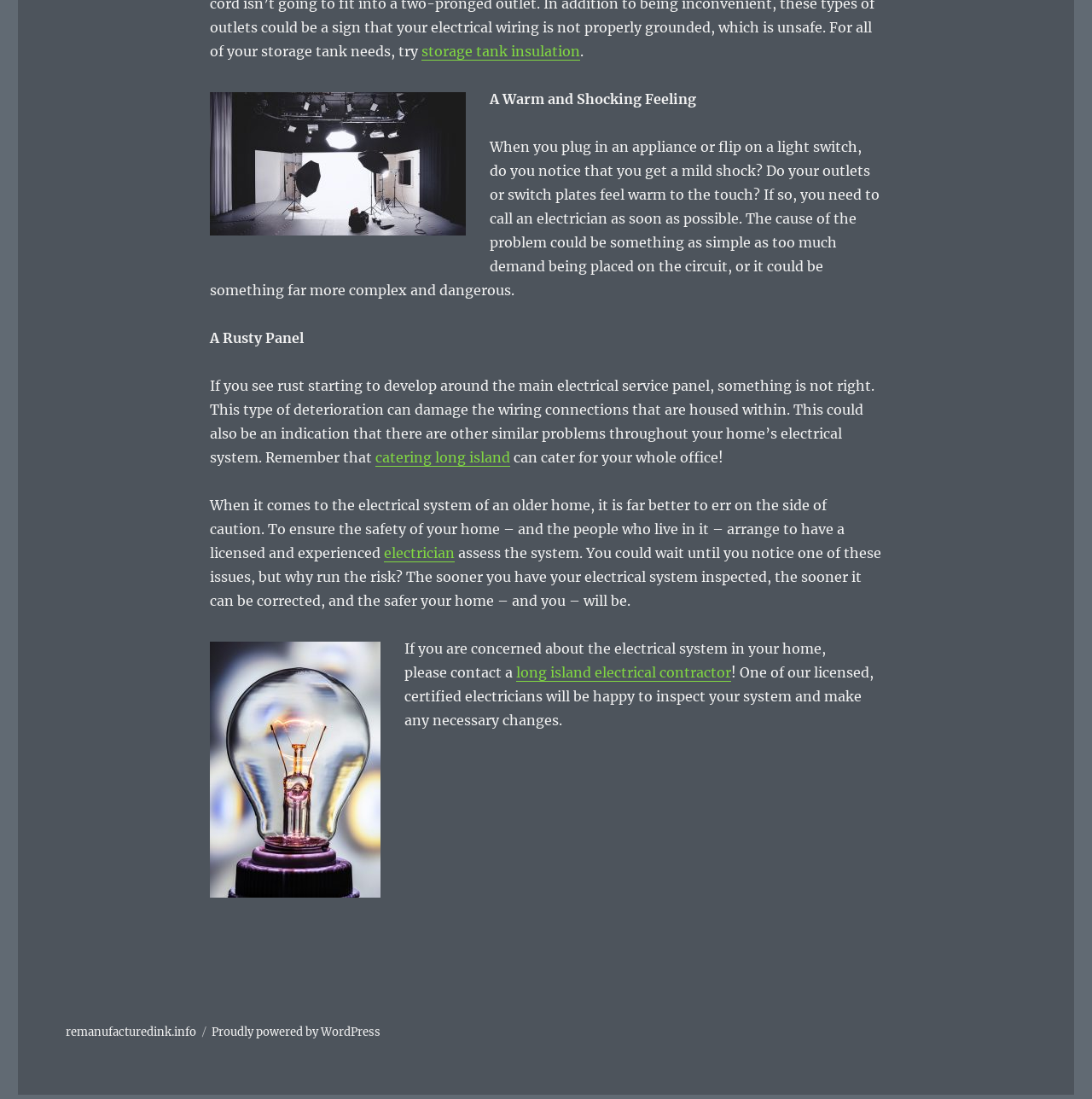Locate the bounding box of the user interface element based on this description: "catering long island".

[0.344, 0.408, 0.467, 0.424]